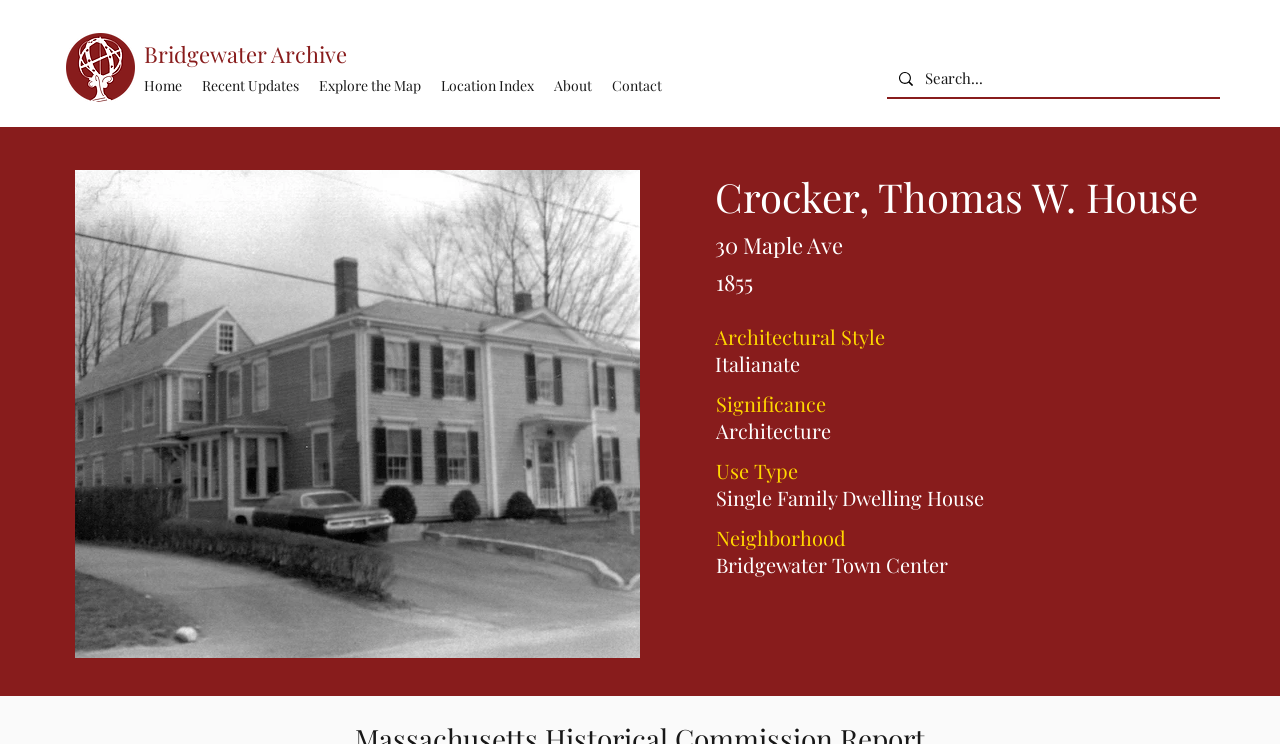Give a concise answer using one word or a phrase to the following question:
What is the architectural style of the house?

Italianate